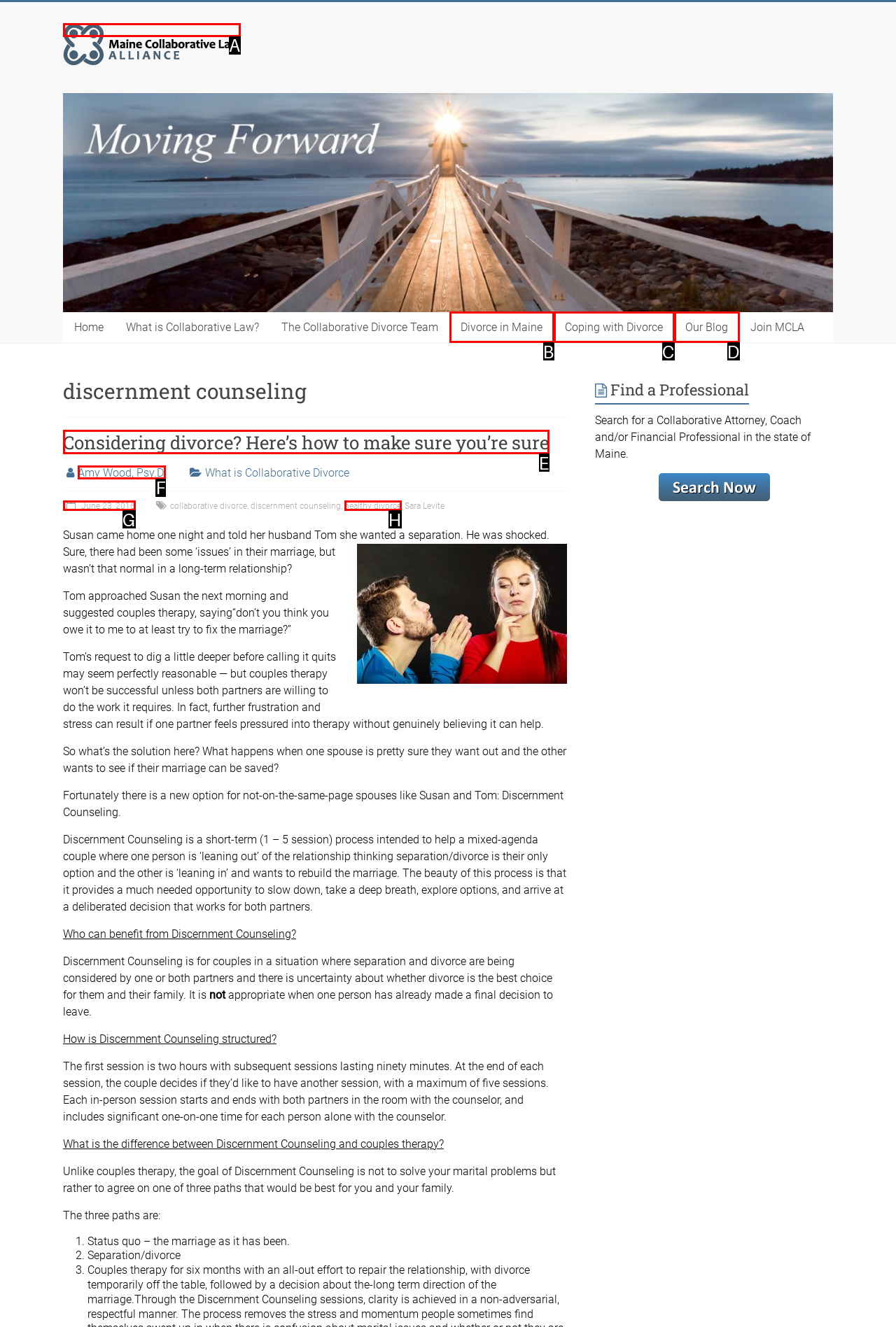Select the appropriate letter to fulfill the given instruction: Click the 'Amy Wood, Psy.D.' link
Provide the letter of the correct option directly.

F